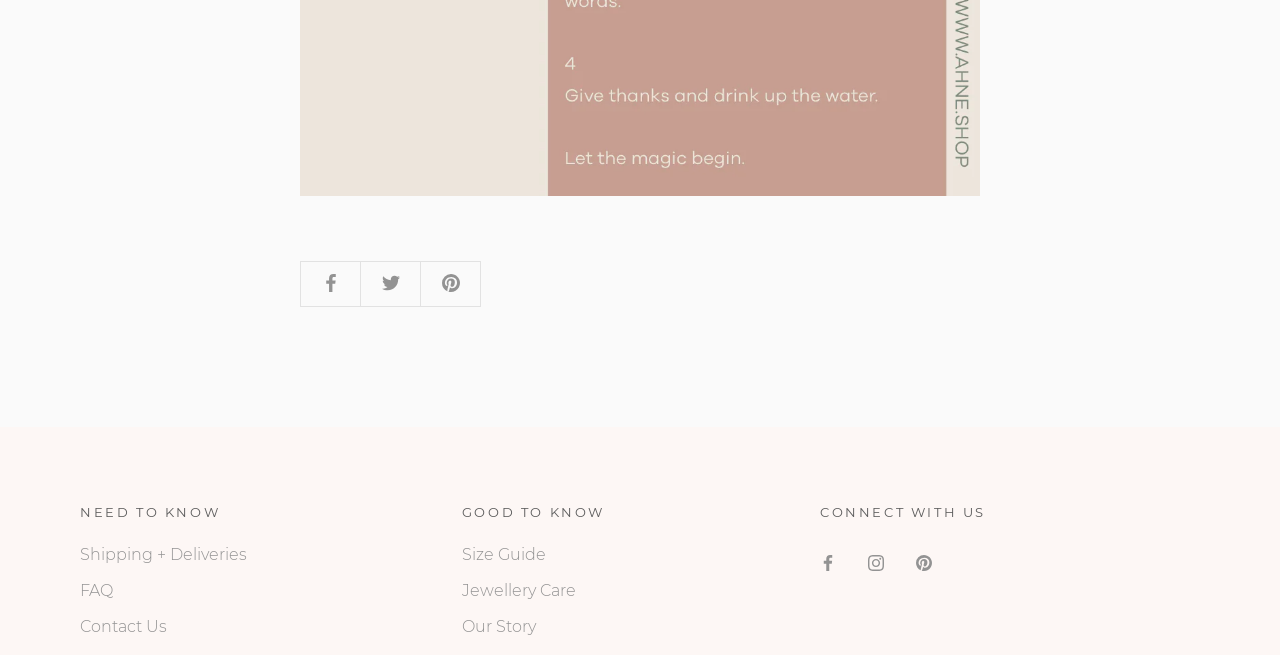What is the second link in the 'NEED TO KNOW' section?
Give a detailed and exhaustive answer to the question.

The second link in the 'NEED TO KNOW' section is 'FAQ', which is identified by its OCR text and bounding box coordinates.